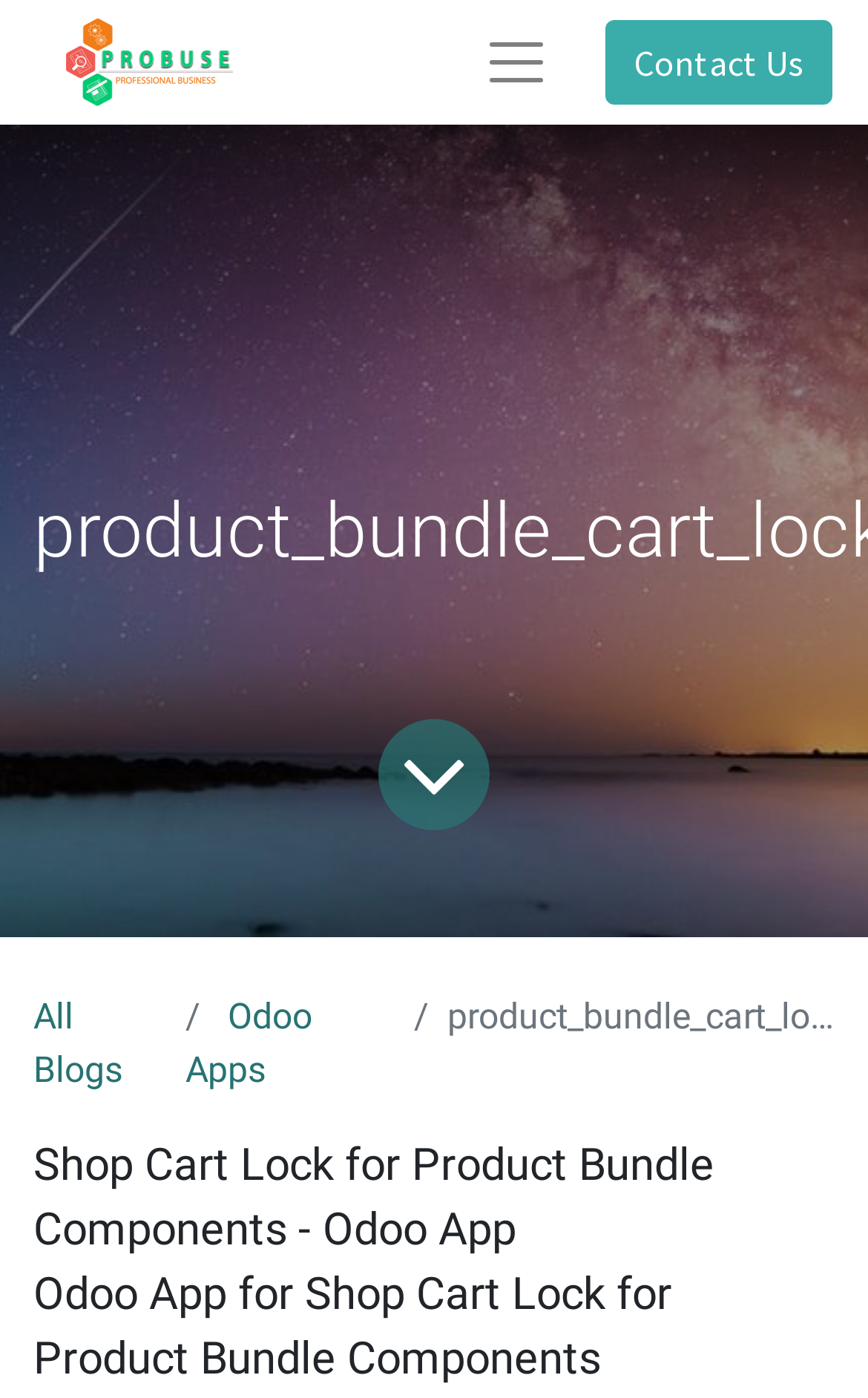How many links are there in the breadcrumb navigation?
Please provide a single word or phrase as your answer based on the screenshot.

3